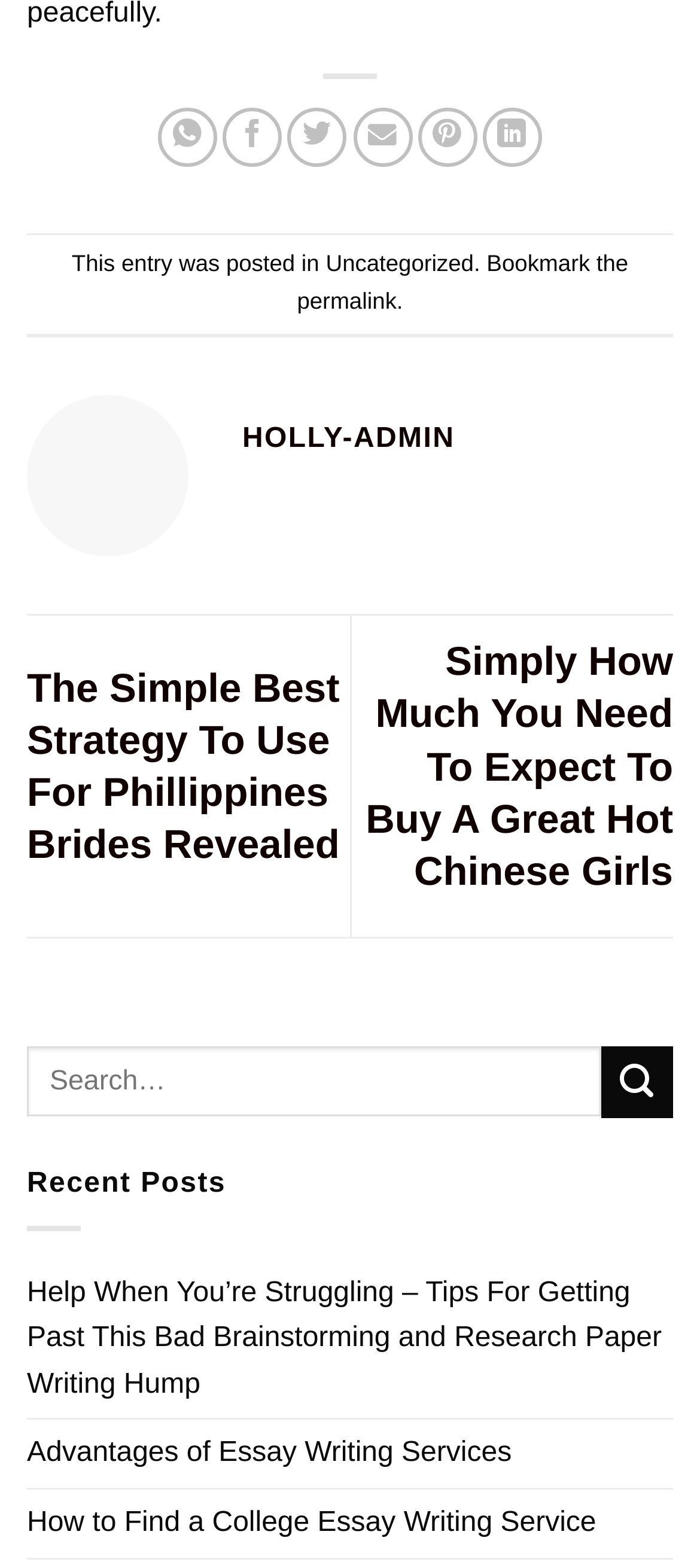Answer briefly with one word or phrase:
How many icons are in the top navigation?

6